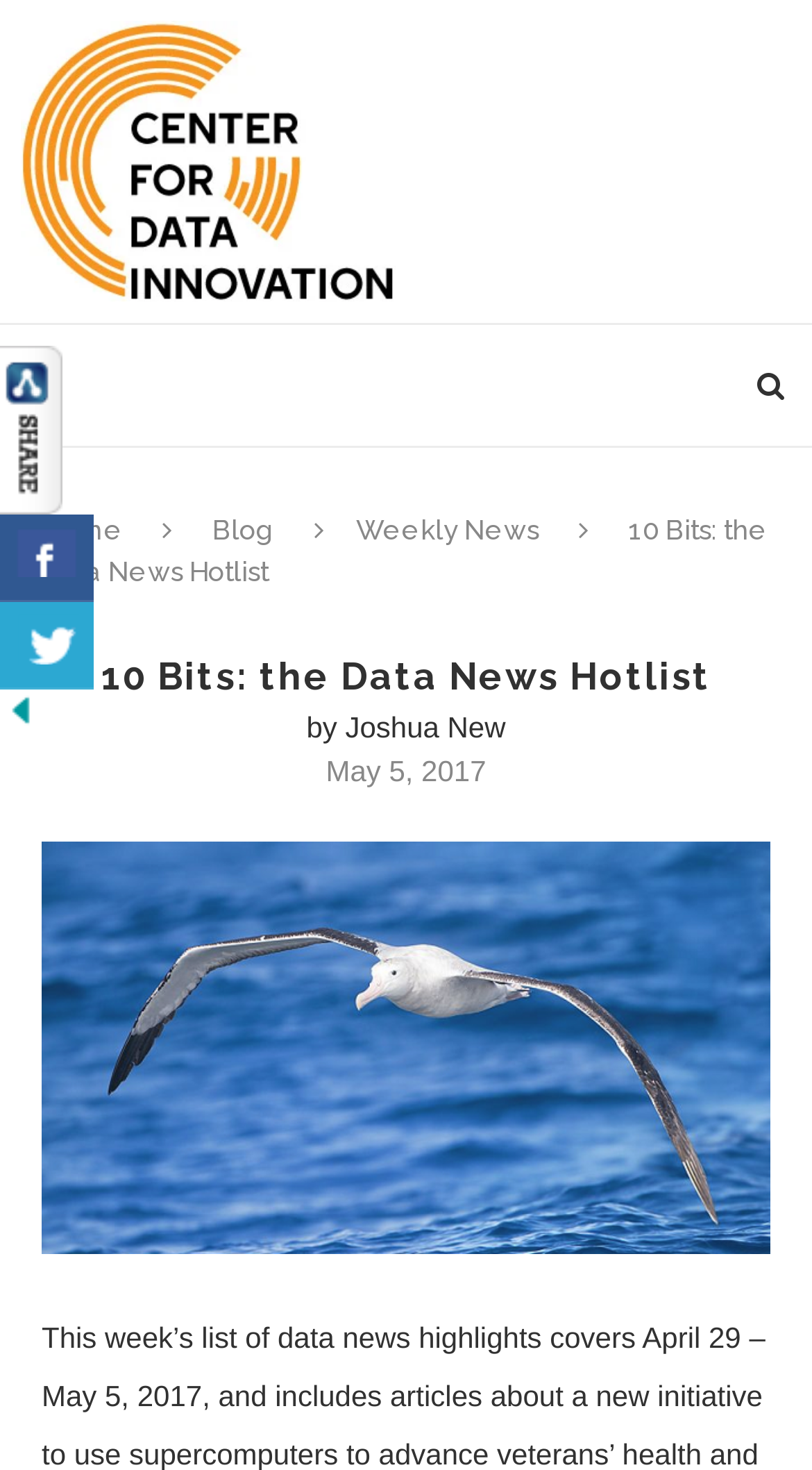Can you identify the bounding box coordinates of the clickable region needed to carry out this instruction: 'view Weekly News'? The coordinates should be four float numbers within the range of 0 to 1, stated as [left, top, right, bottom].

[0.438, 0.35, 0.664, 0.371]